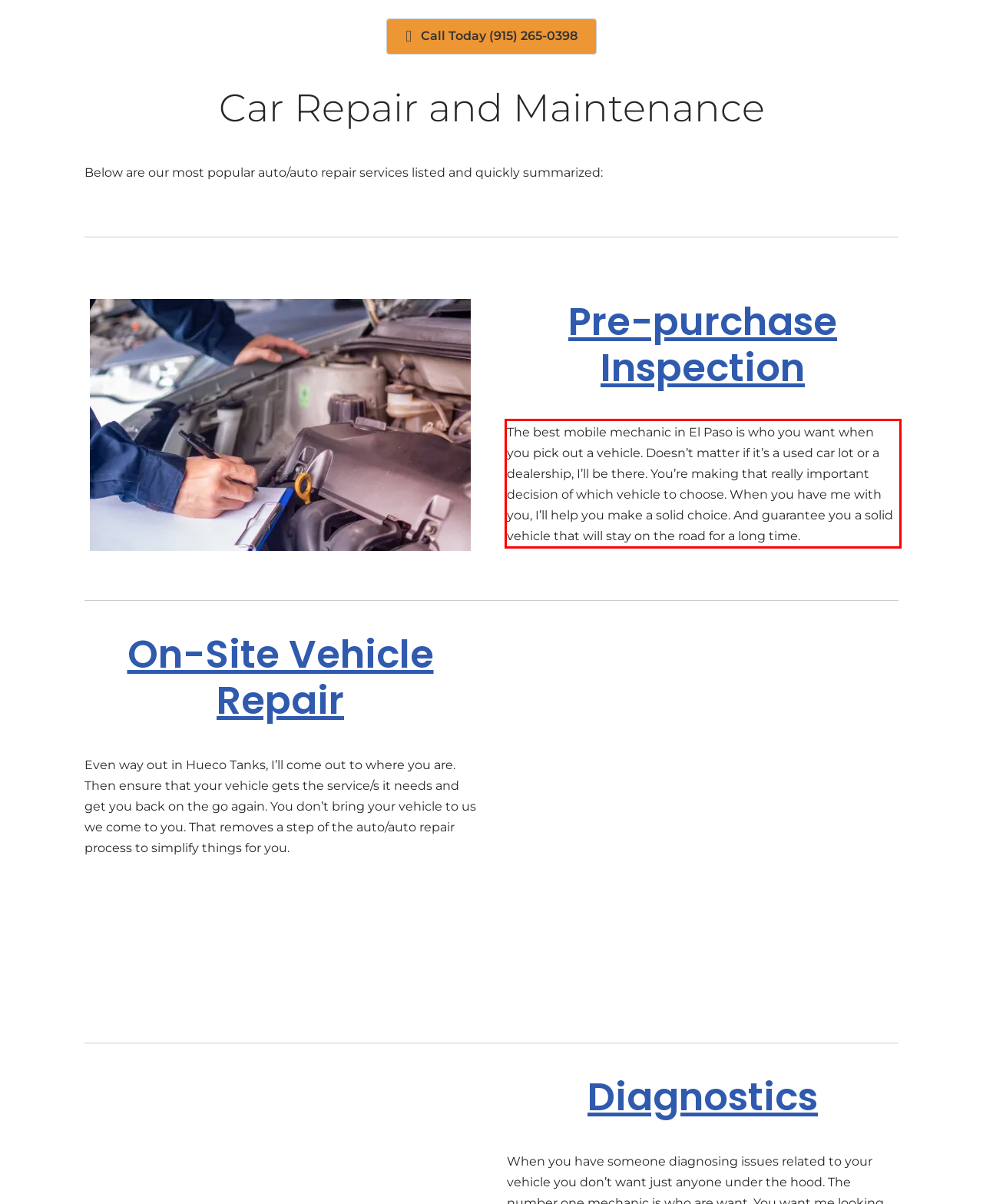Please extract the text content from the UI element enclosed by the red rectangle in the screenshot.

The best mobile mechanic in El Paso is who you want when you pick out a vehicle. Doesn’t matter if it’s a used car lot or a dealership, I’ll be there. You’re making that really important decision of which vehicle to choose. When you have me with you, I’ll help you make a solid choice. And guarantee you a solid vehicle that will stay on the road for a long time.